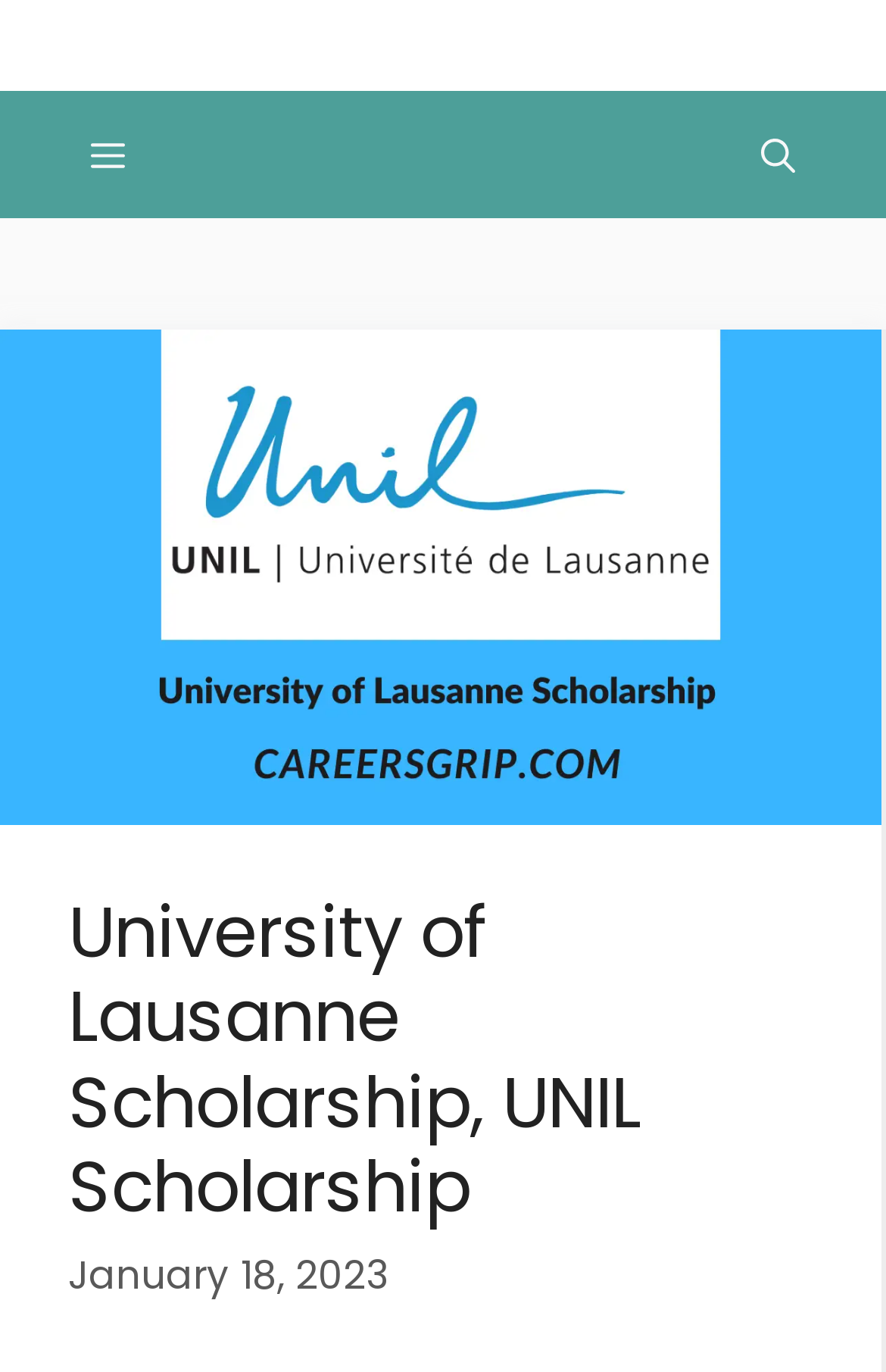Generate a comprehensive description of the contents of the webpage.

The webpage is about the University of Lausanne Scholarship, specifically the UNIL Scholarship. At the top of the page, there is a banner that spans the entire width, followed by a primary navigation menu that takes up a significant portion of the top section. Within the navigation menu, there is a button labeled "Menu" on the left side and a link to "Open Search Bar" on the right side.

Below the navigation menu, there is a large image that occupies most of the page's width, with the University of Lausanne Scholarship logo. Above the image, there is a header section that contains a heading with the title "University of Lausanne Scholarship, UNIL Scholarship". This heading is positioned near the top-left corner of the image.

To the right of the heading, there is a time element that displays the date "January 18, 2023". This date is positioned near the top-right corner of the image. Overall, the webpage has a clear and organized structure, with the main content focused on the scholarship information.